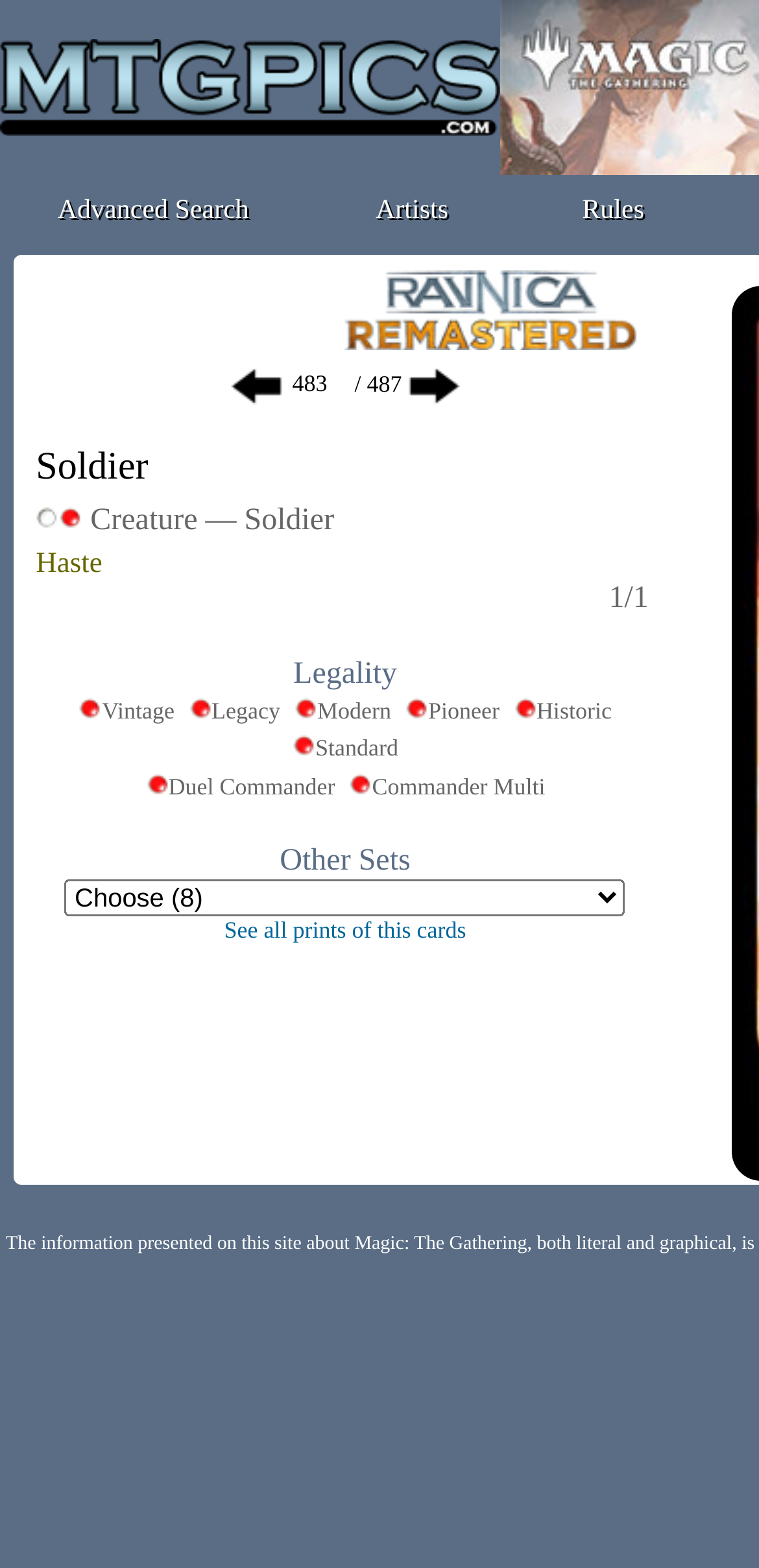Identify the bounding box of the UI component described as: "Advanced Search".

[0.076, 0.125, 0.328, 0.144]